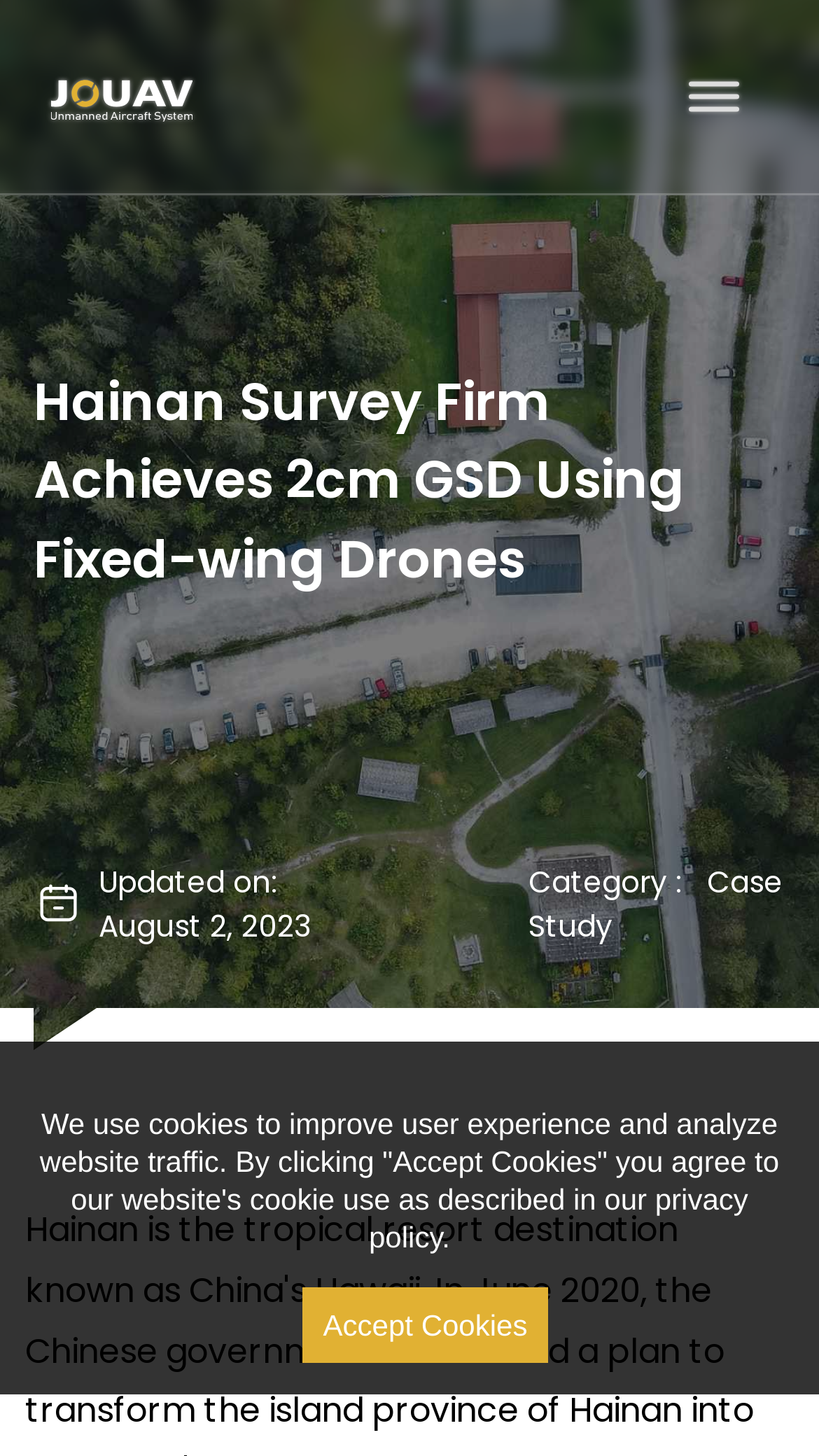What is the logo of the website?
Give a detailed response to the question by analyzing the screenshot.

I found the logo by looking at the image located at the top left corner of the page, which is a common location for logos.